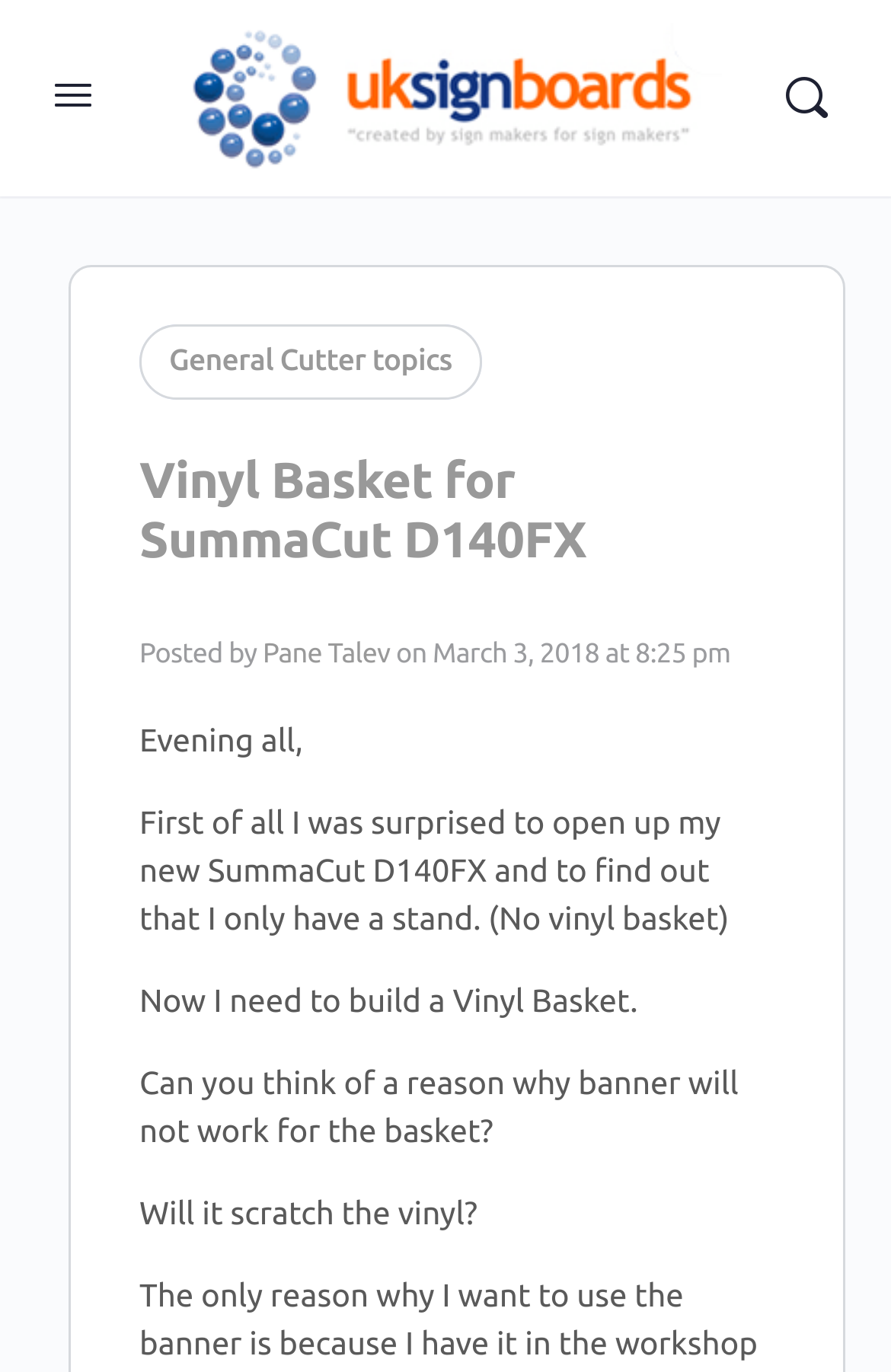When was the topic posted?
Provide a fully detailed and comprehensive answer to the question.

The posting time of the topic is March 3, 2018 at 8:25 pm, which can be found in the text 'on March 3, 2018 at 8:25 pm' on the webpage.